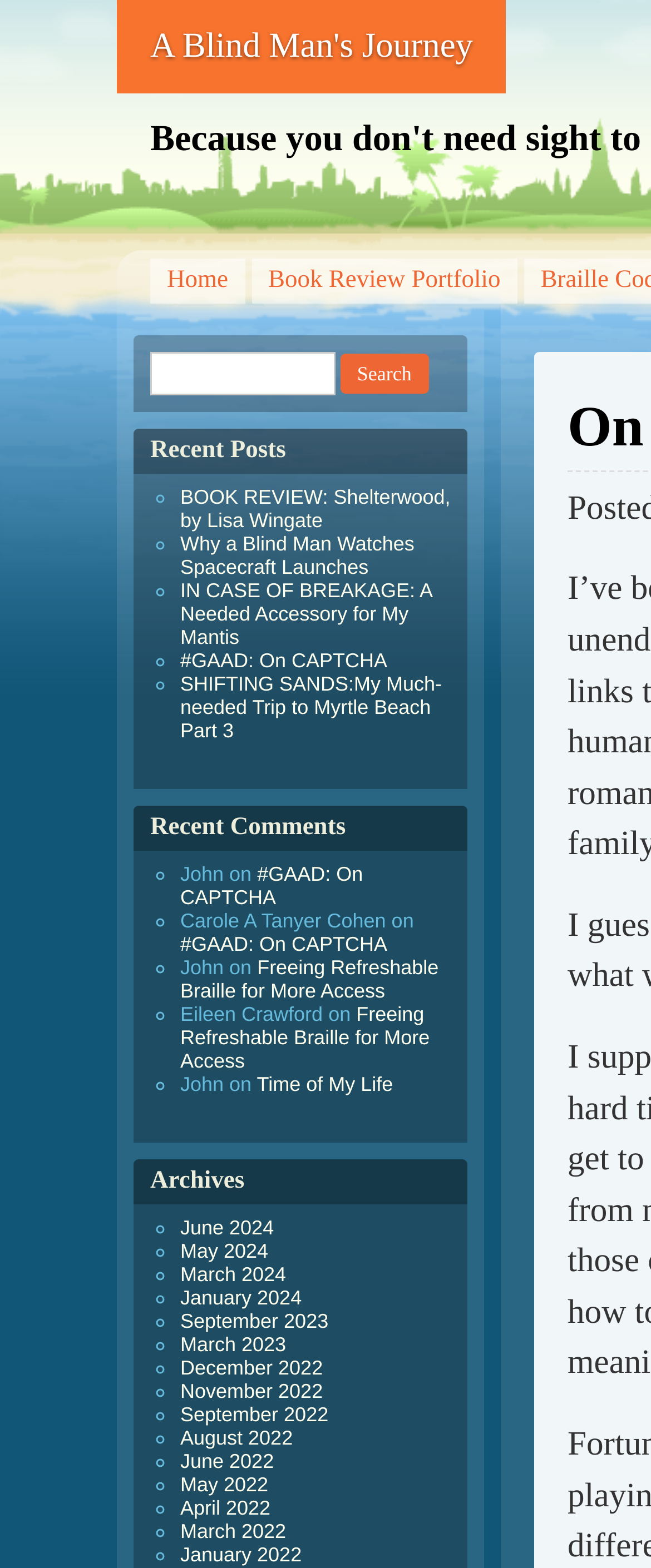Carefully examine the image and provide an in-depth answer to the question: What is the purpose of the search box?

The search box is located at the top of the webpage, and it allows users to search for specific posts on the blog. Users can type in keywords or phrases and click the 'Search' button to find relevant posts.